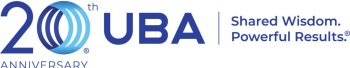What is the significance of the circular graphic in the logo?
Answer the question in a detailed and comprehensive manner.

The caption explains that the circular graphic in the logo symbolizes collaboration and unity in the advisory field, highlighting UBA's commitment to working together with its clients and partners.